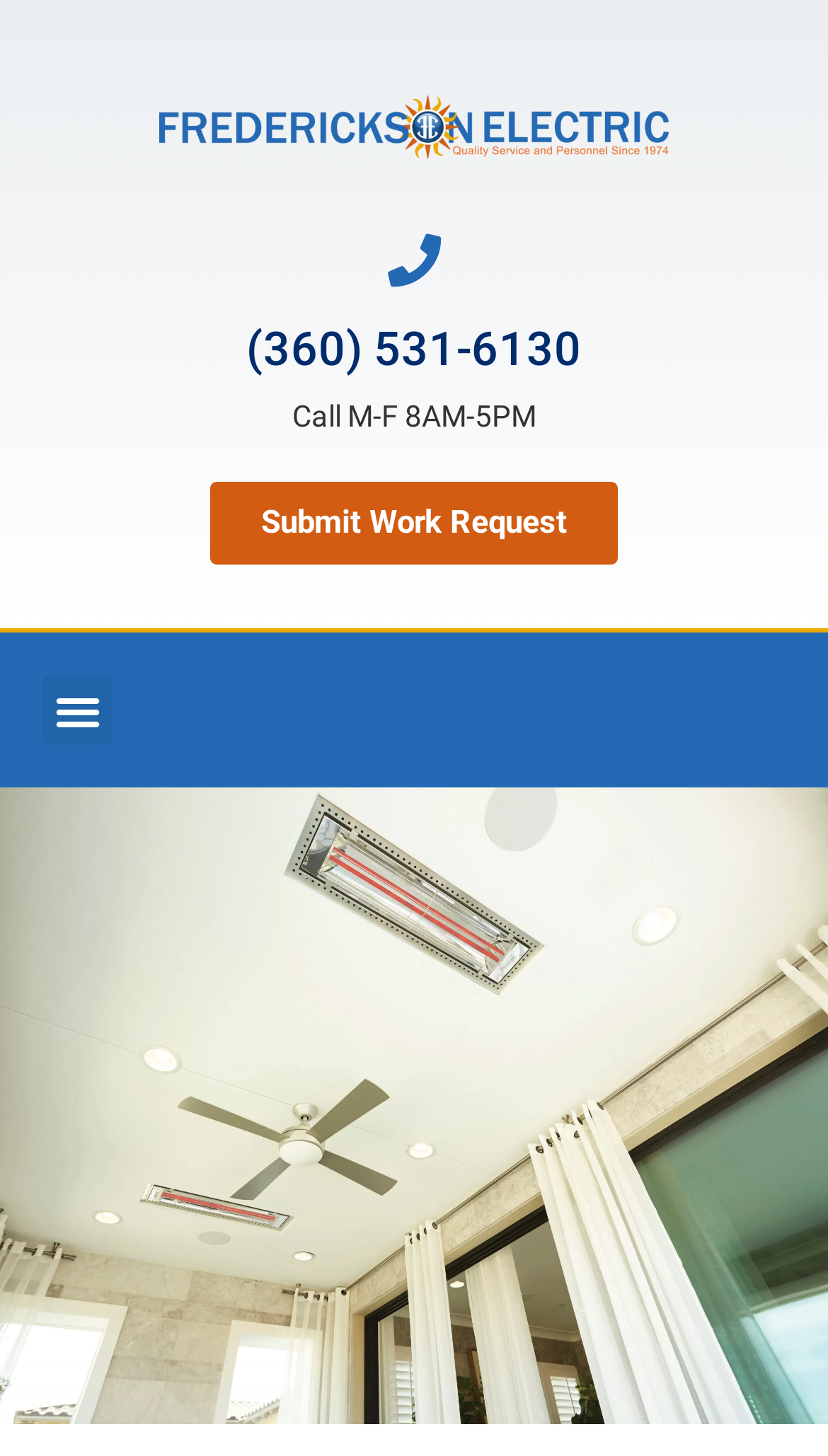What is the purpose of the 'Menu Toggle' button?
Using the image, provide a concise answer in one word or a short phrase.

To toggle the menu